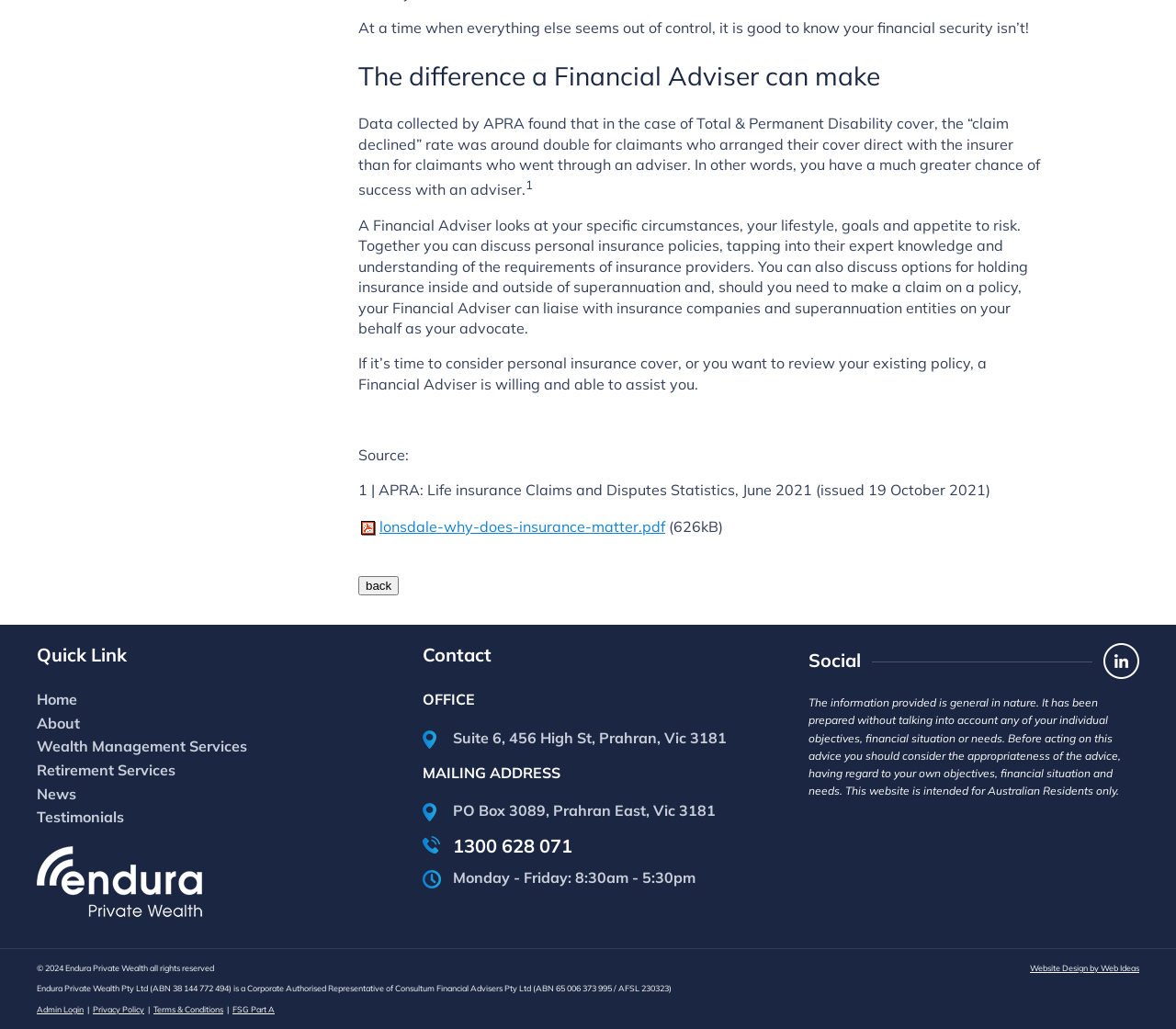What is the purpose of a Financial Adviser?
Deliver a detailed and extensive answer to the question.

According to the webpage, a Financial Adviser looks at an individual's specific circumstances, lifestyle, goals, and appetite to risk, and helps to discuss personal insurance policies. They can also assist with holding insurance inside and outside of superannuation and liaise with insurance companies and superannuation entities on behalf of the individual.